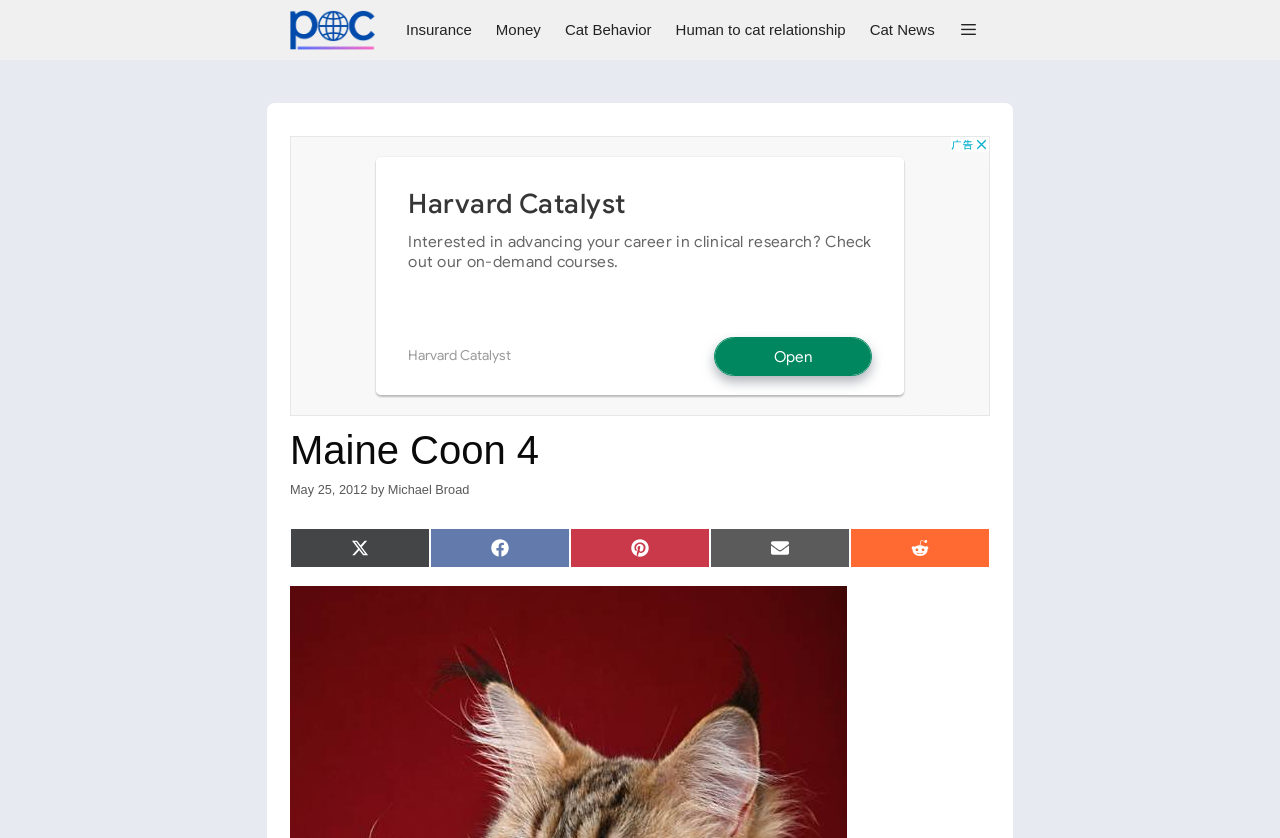Determine the bounding box coordinates for the UI element described. Format the coordinates as (top-left x, top-left y, bottom-right x, bottom-right y) and ensure all values are between 0 and 1. Element description: Share on Reddit

[0.664, 0.63, 0.773, 0.678]